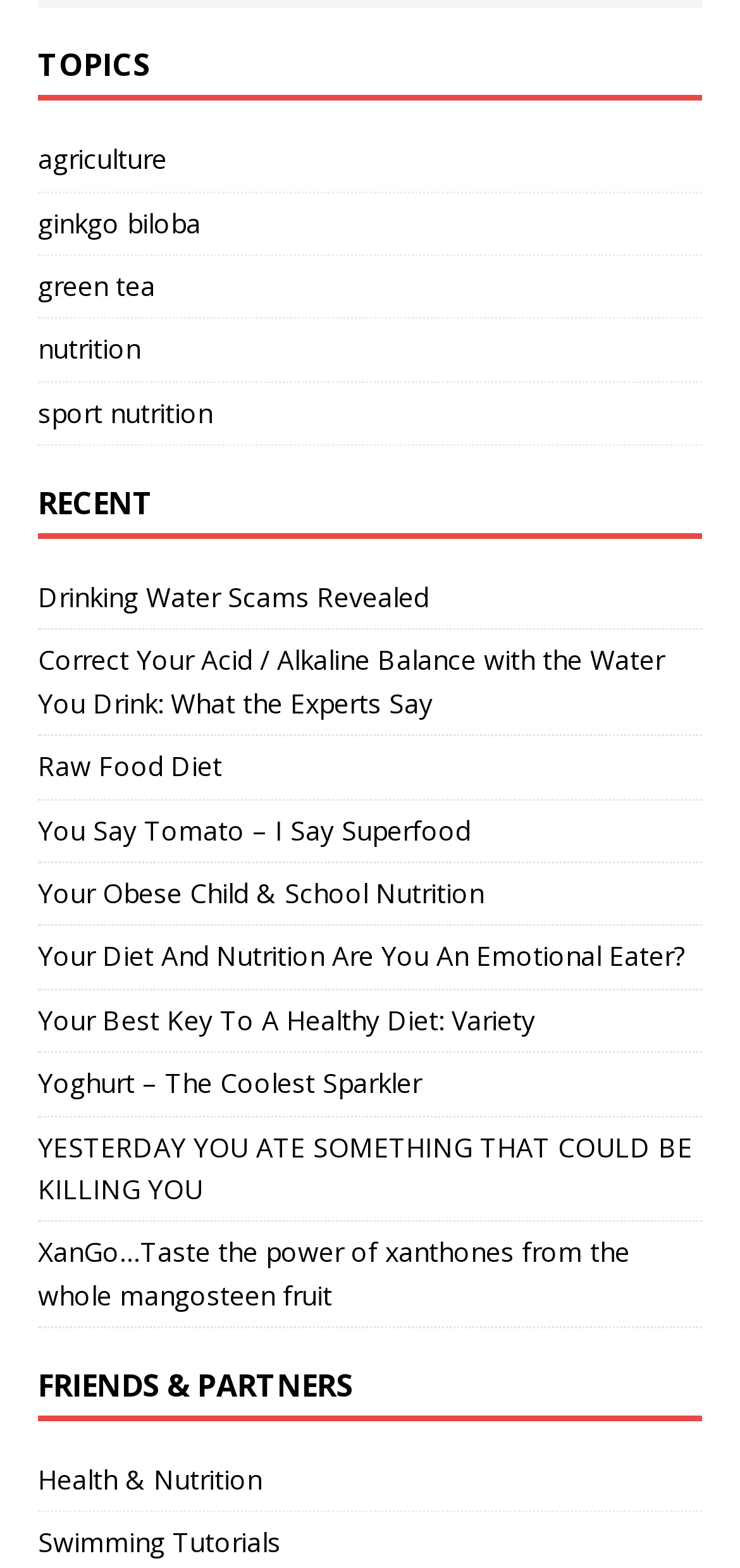Please provide a short answer using a single word or phrase for the question:
What is the first topic listed?

agriculture